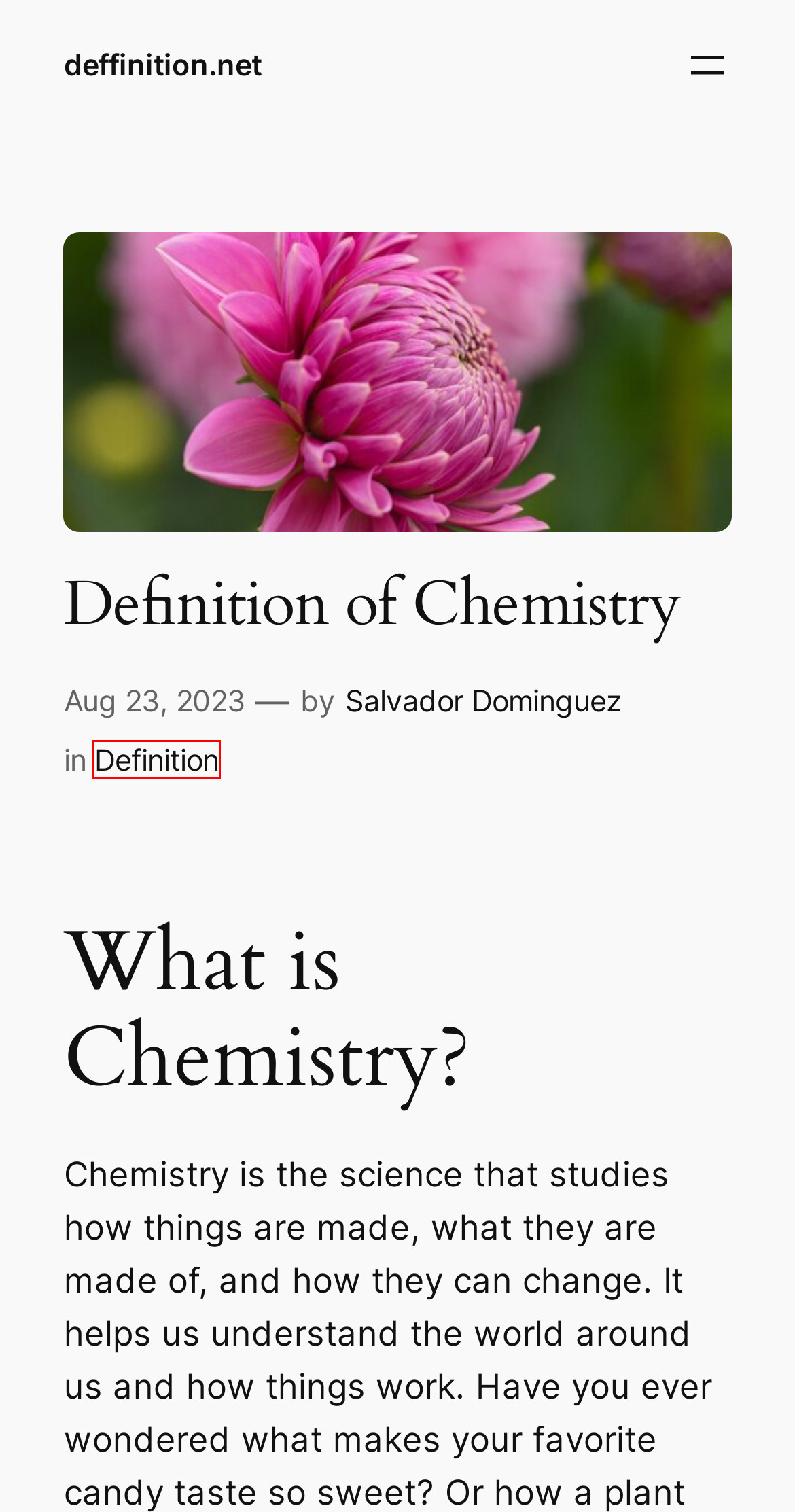A screenshot of a webpage is given, marked with a red bounding box around a UI element. Please select the most appropriate webpage description that fits the new page after clicking the highlighted element. Here are the candidates:
A. Chemistry - deffinition.net
B. Log In ‹ deffinition.net — WordPress
C. Definition - deffinition.net
D. Salvador Dominguez - deffinition.net
E. Blog Tool, Publishing Platform, and CMS – WordPress.org
F. Definition of Business - deffinition.net
G. Definition of Computer Science - deffinition.net
H. deffinition.net - The World Of Words

C